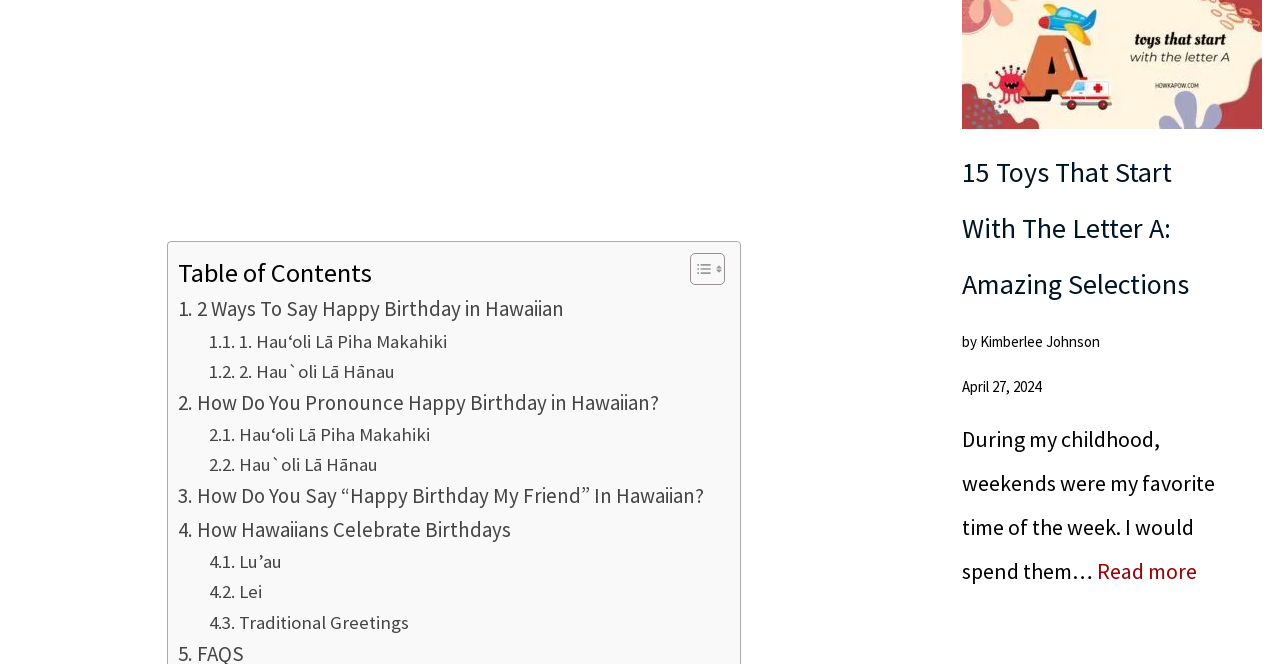What is the last link in the table of contents?
Deliver a detailed and extensive answer to the question.

I found the last link in the table of contents by examining the link elements and their bounding box coordinates. The last link is located at [0.163, 0.913, 0.319, 0.959] and has the text 'Traditional Greetings'.